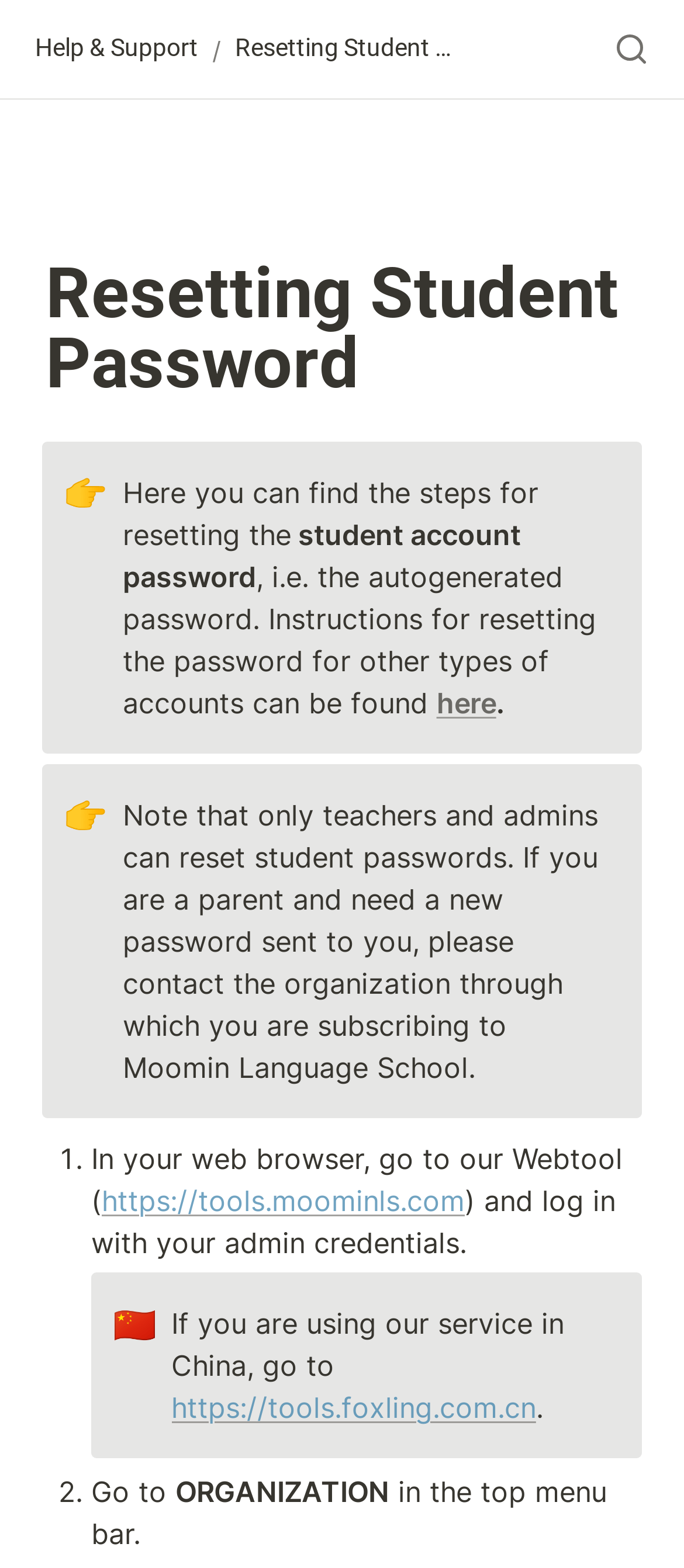Given the content of the image, can you provide a detailed answer to the question?
What type of accounts can teachers and admins reset passwords for?

According to the webpage, it is mentioned that 'Note that only teachers and admins can reset student passwords.' This implies that teachers and admins have the authority to reset passwords for student accounts.